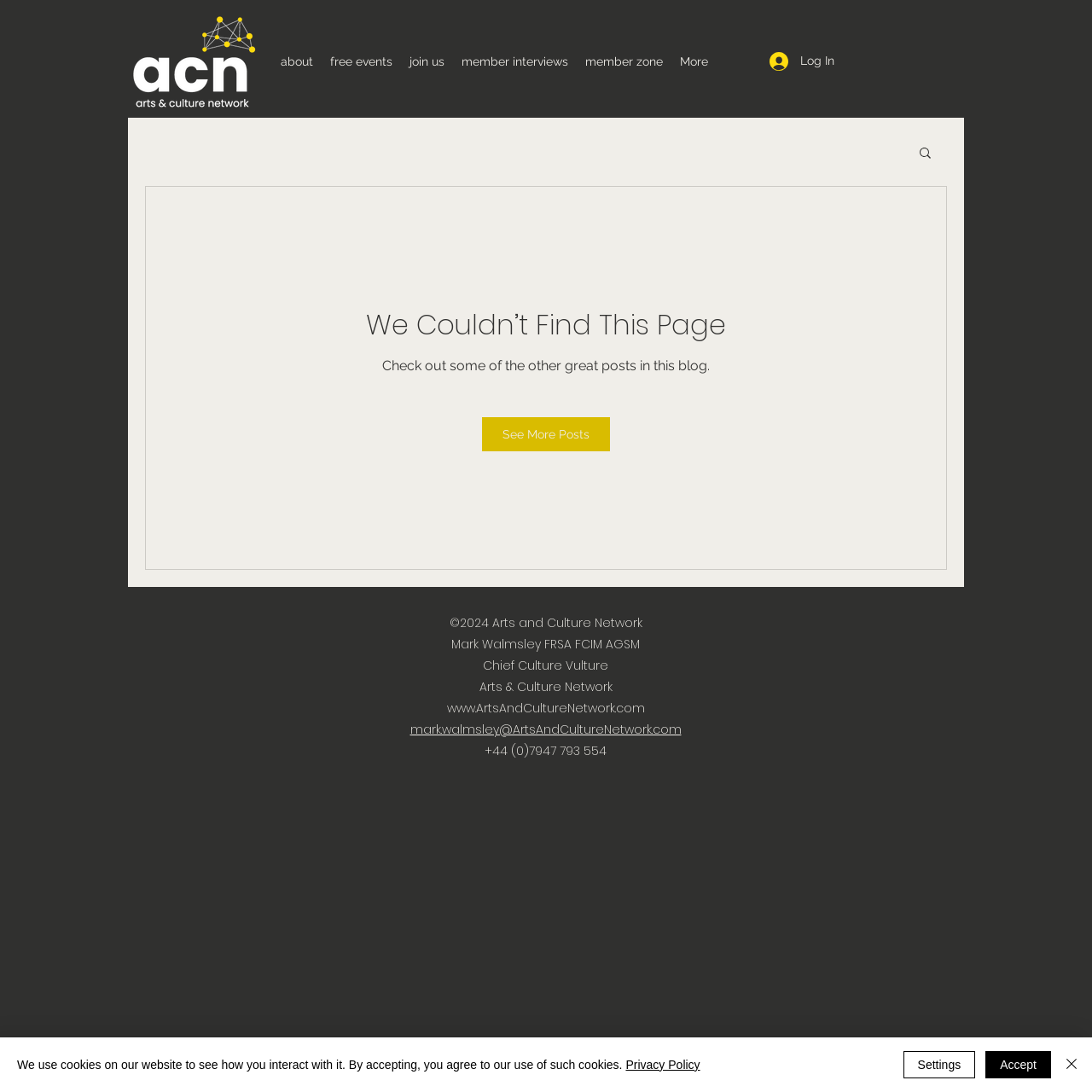Identify the bounding box coordinates of the region I need to click to complete this instruction: "See more posts".

[0.441, 0.382, 0.559, 0.413]